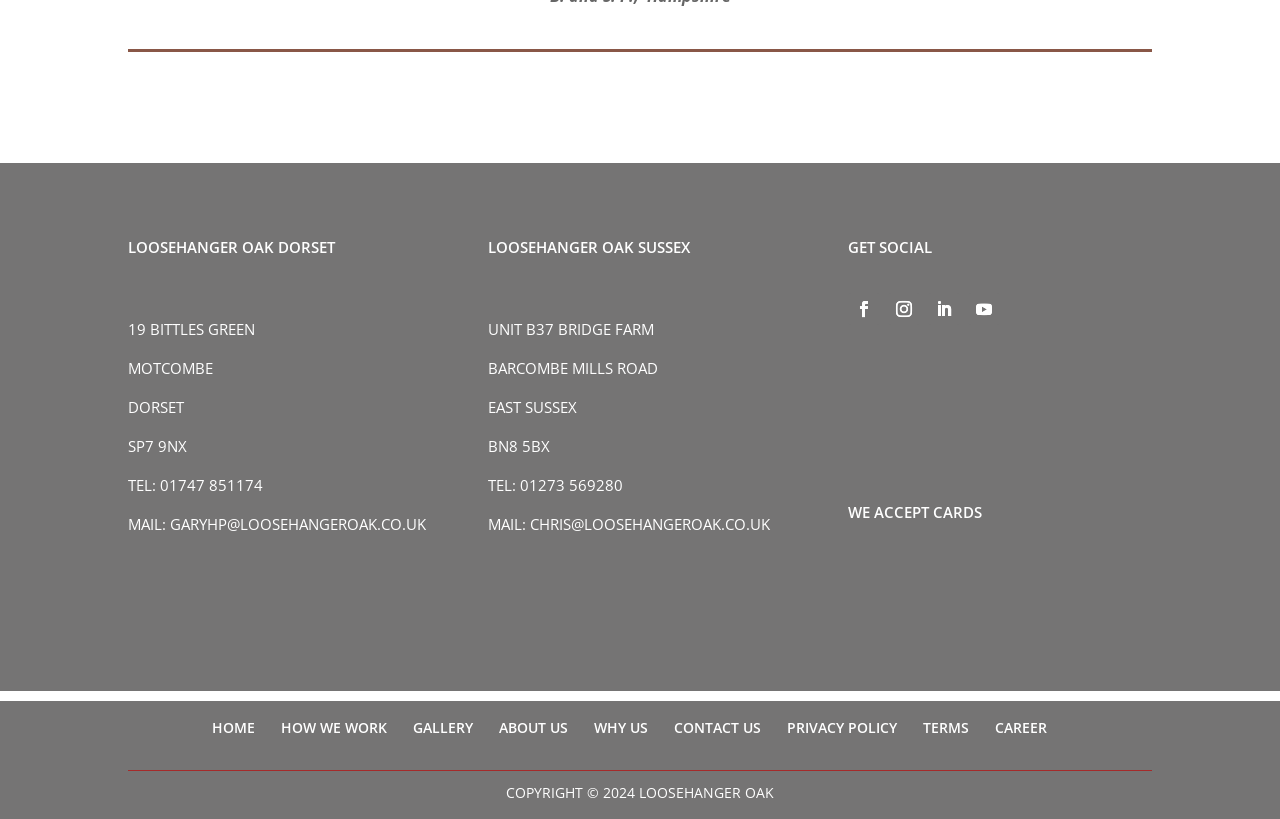Bounding box coordinates are specified in the format (top-left x, top-left y, bottom-right x, bottom-right y). All values are floating point numbers bounded between 0 and 1. Please provide the bounding box coordinate of the region this sentence describes: HOW WE WORK

[0.219, 0.876, 0.302, 0.9]